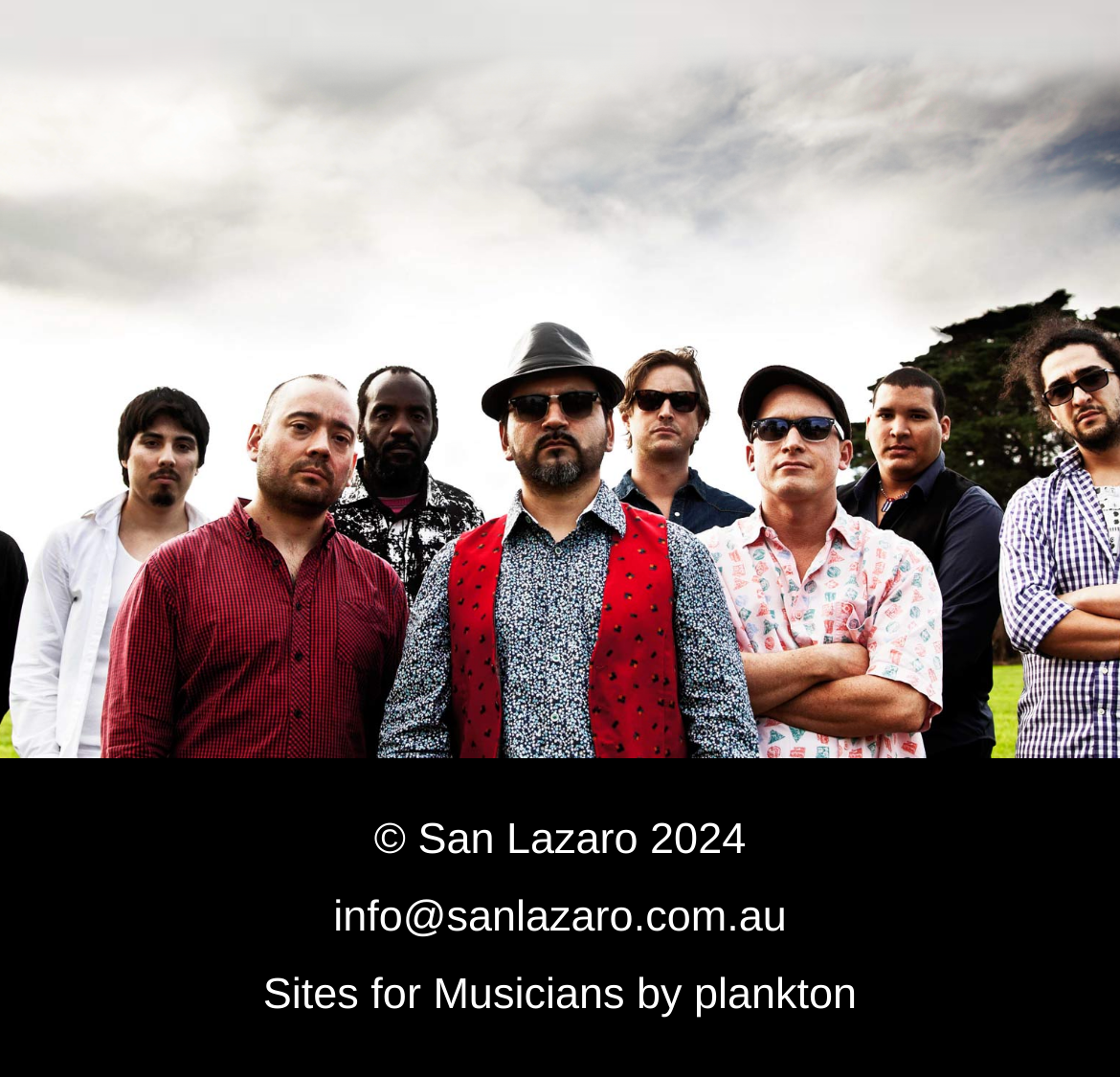For the following element description, predict the bounding box coordinates in the format (top-left x, top-left y, bottom-right x, bottom-right y). All values should be floating point numbers between 0 and 1. Description: info@sanlazaro.com.au

[0.298, 0.829, 0.702, 0.874]